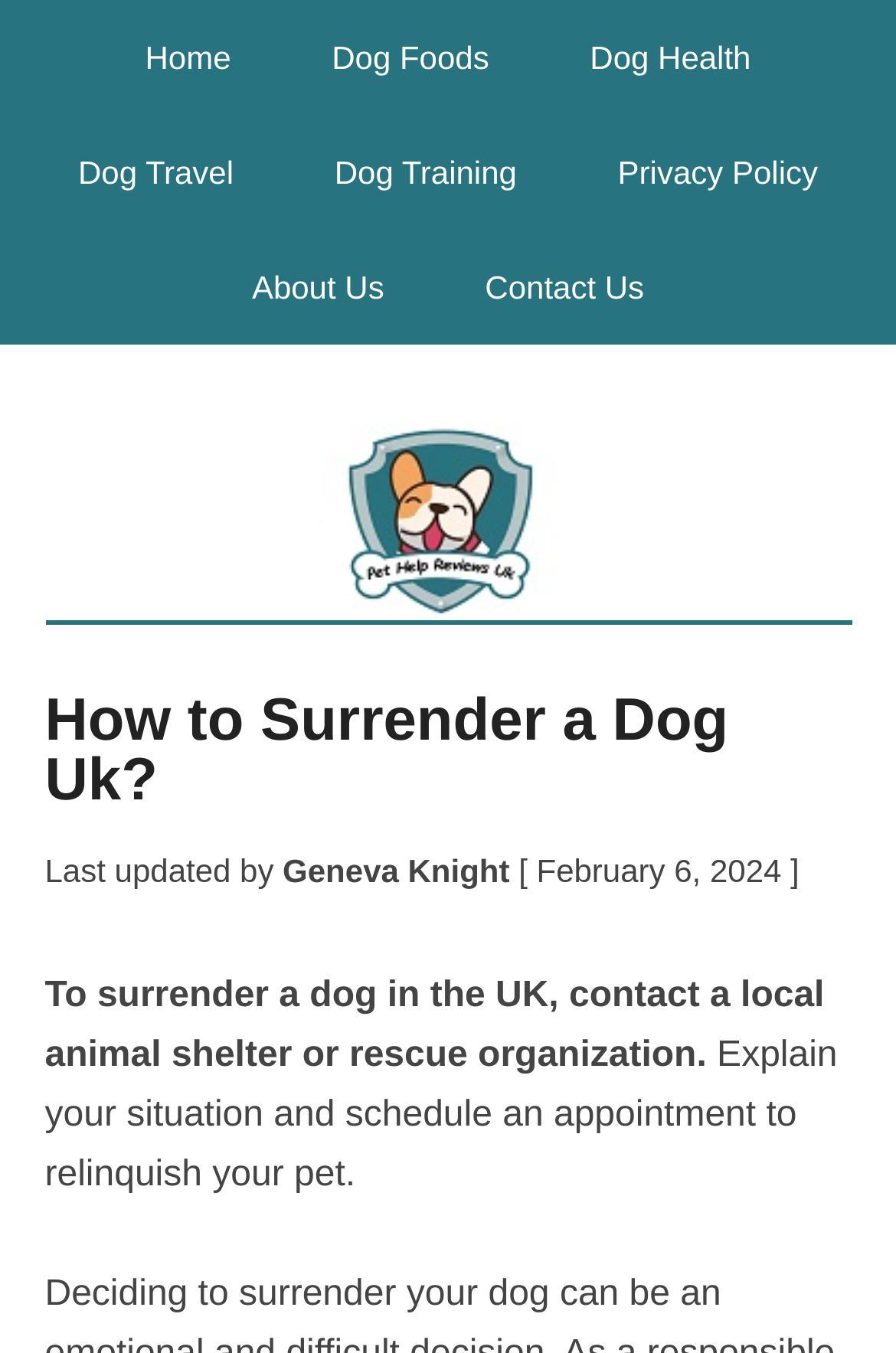Locate the coordinates of the bounding box for the clickable region that fulfills this instruction: "visit about us page".

[0.23, 0.17, 0.48, 0.255]